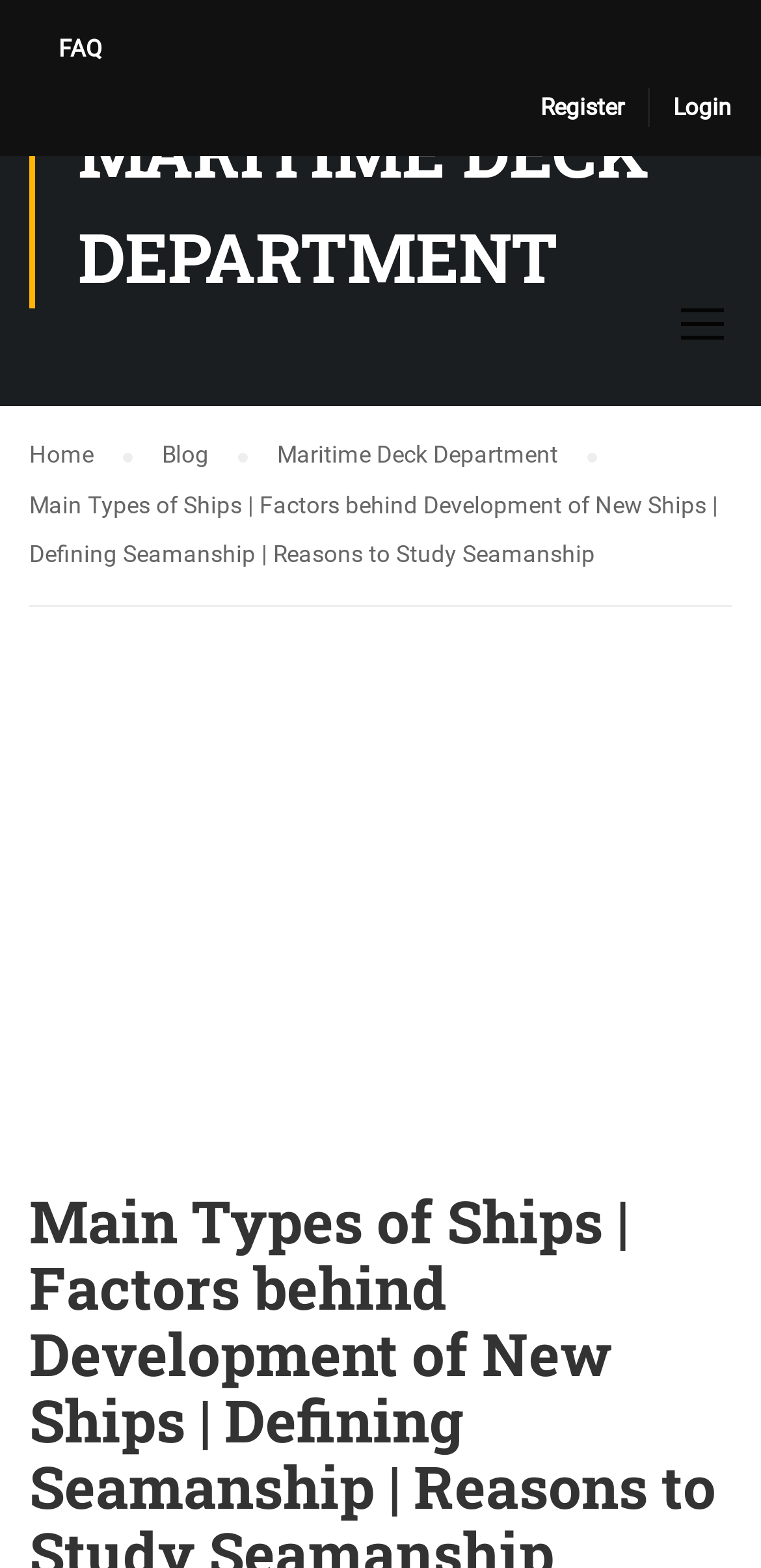Provide the bounding box coordinates of the UI element that matches the description: "Maritime Deck Department".

[0.364, 0.275, 0.785, 0.306]